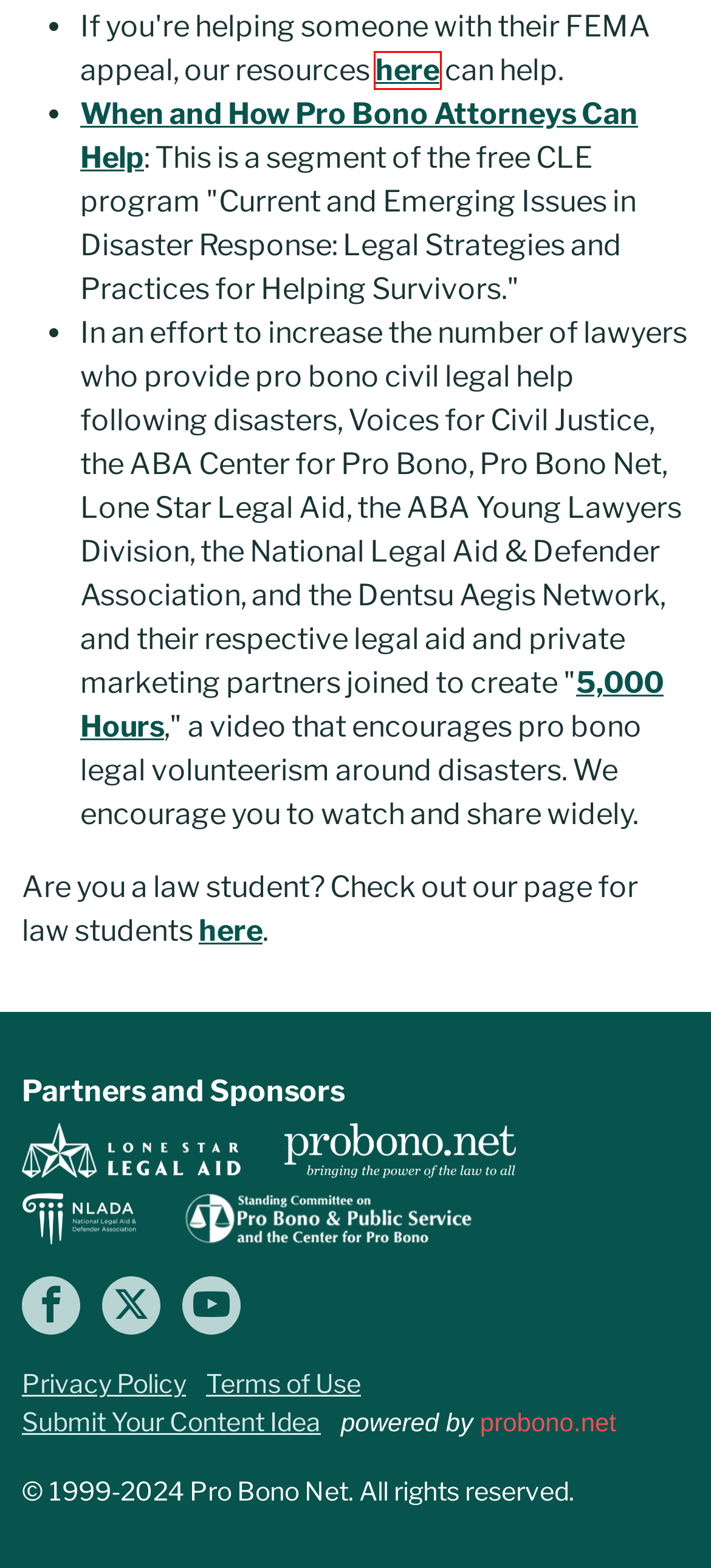Review the webpage screenshot provided, noting the red bounding box around a UI element. Choose the description that best matches the new webpage after clicking the element within the bounding box. The following are the options:
A. Free Legal Answers
B. Login | Advocates for Disaster Justice
C. Advocates for Disaster Justice
D. Pro Bono Net
E. Join this Area | Advocates for Disaster Justice
F. Lone Star Legal Aid • Justice has no boundaries
G. Law Students | Advocates for Disaster Justice
H. Federal Emergency Management Agency (FEMA) Resources | Advocates for Disaster Justice

H